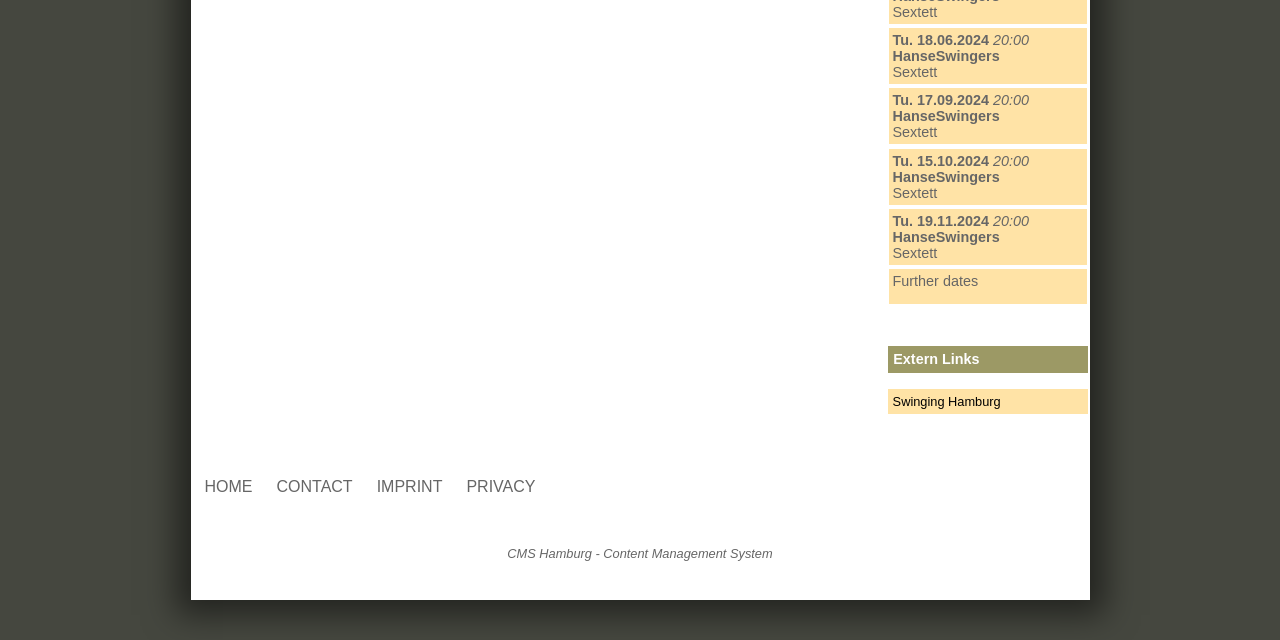Given the element description Swinging Hamburg, specify the bounding box coordinates of the corresponding UI element in the format (top-left x, top-left y, bottom-right x, bottom-right y). All values must be between 0 and 1.

[0.693, 0.608, 0.85, 0.648]